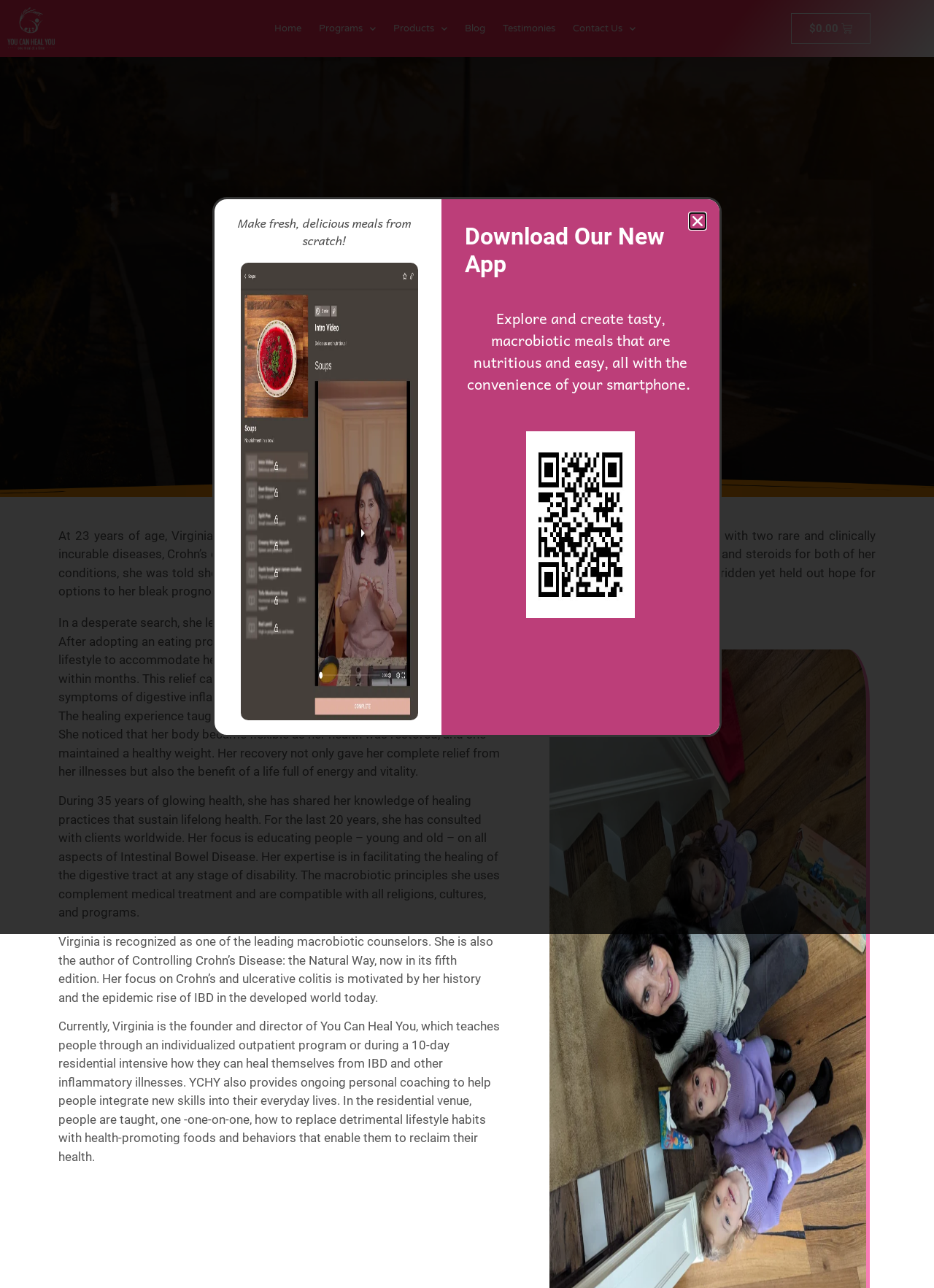Look at the image and answer the question in detail:
What is the name of Virginia's book?

The webpage mentions that Virginia is the author of a book, and the title of the book is Controlling Crohn's Disease: the Natural Way, which is now in its fifth edition.